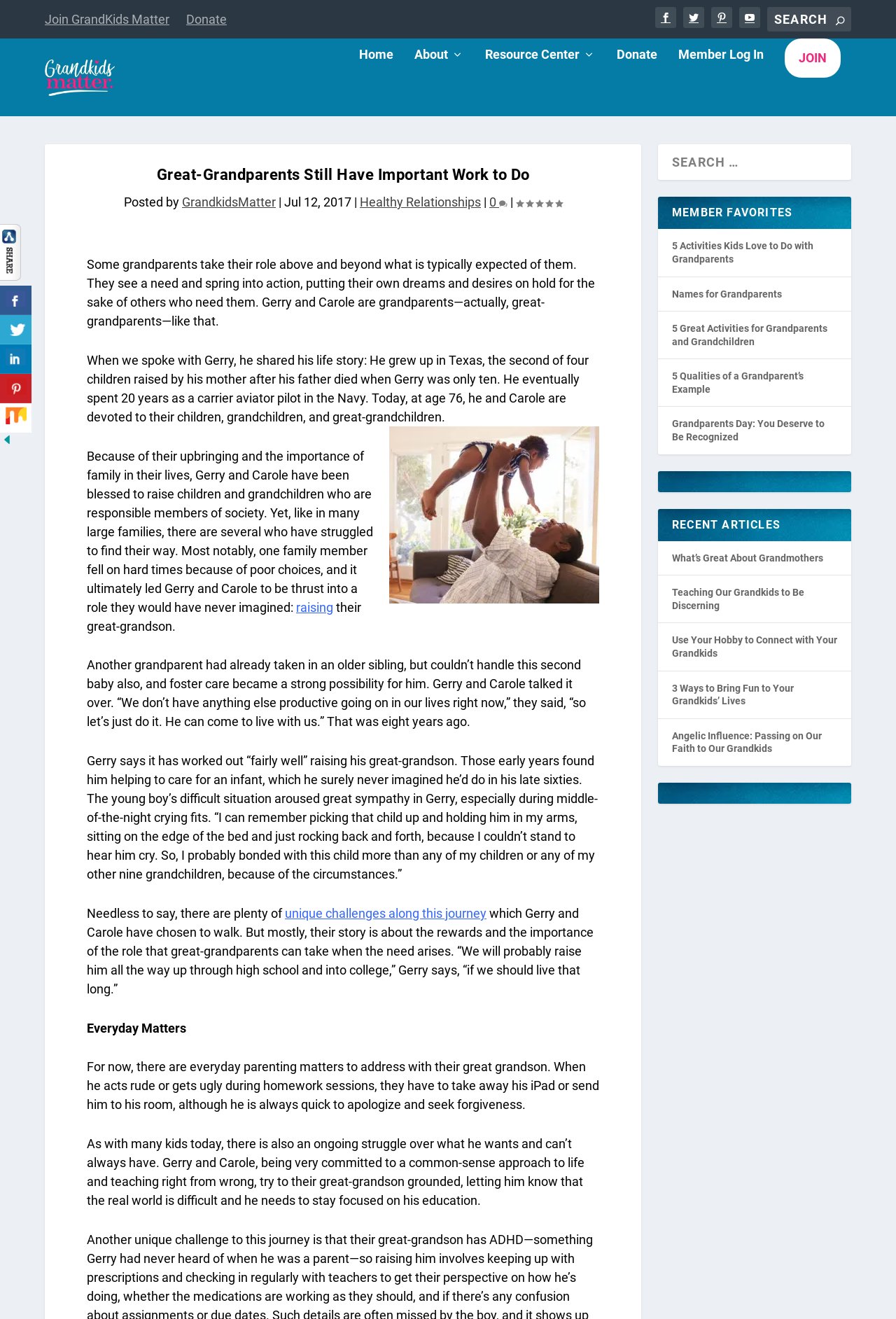Please identify the bounding box coordinates of the element I should click to complete this instruction: 'Join GrandKids Matter'. The coordinates should be given as four float numbers between 0 and 1, like this: [left, top, right, bottom].

[0.05, 0.0, 0.189, 0.029]